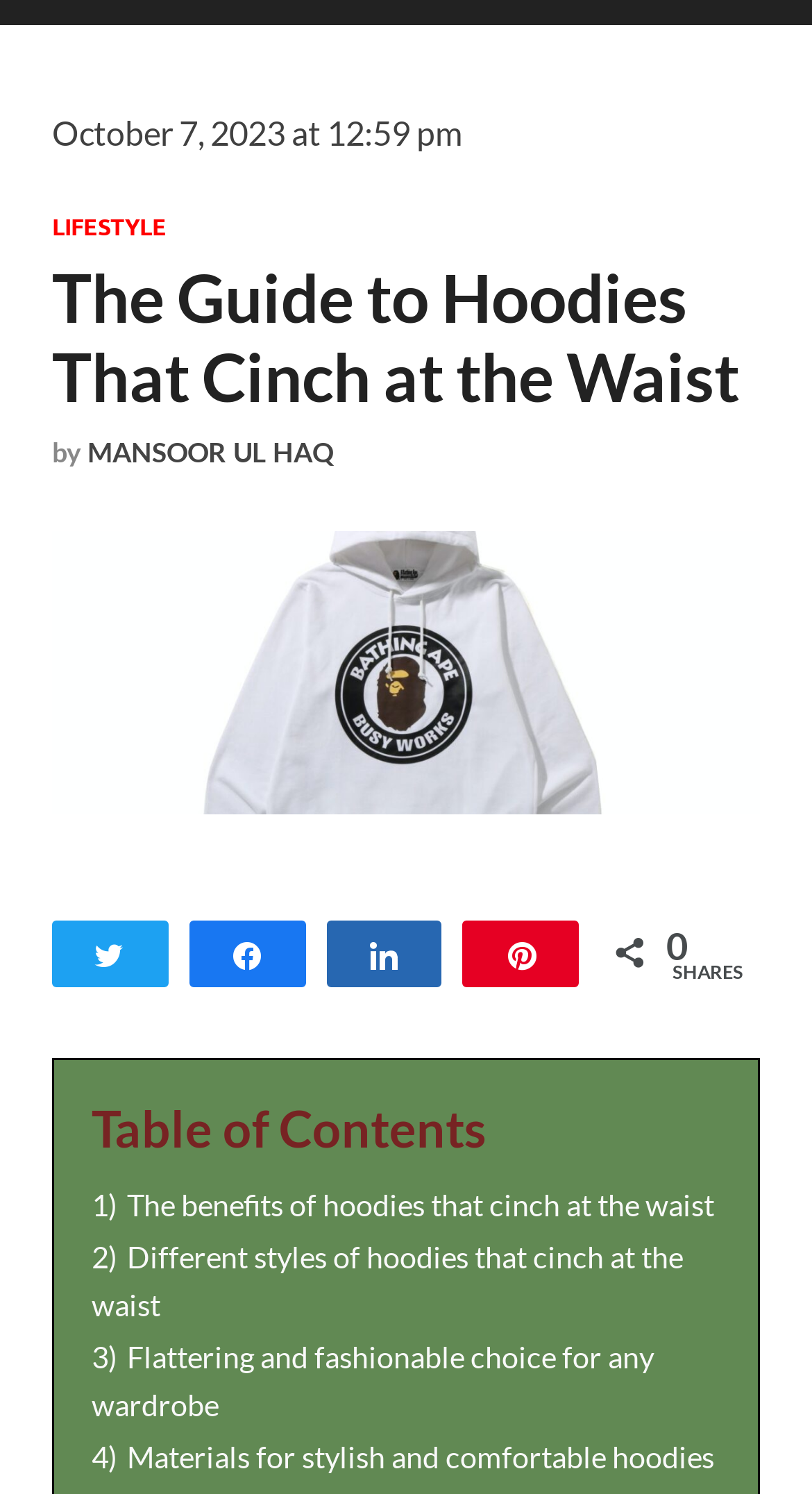Based on the element description Pin, identify the bounding box of the UI element in the given webpage screenshot. The coordinates should be in the format (top-left x, top-left y, bottom-right x, bottom-right y) and must be between 0 and 1.

[0.572, 0.617, 0.71, 0.659]